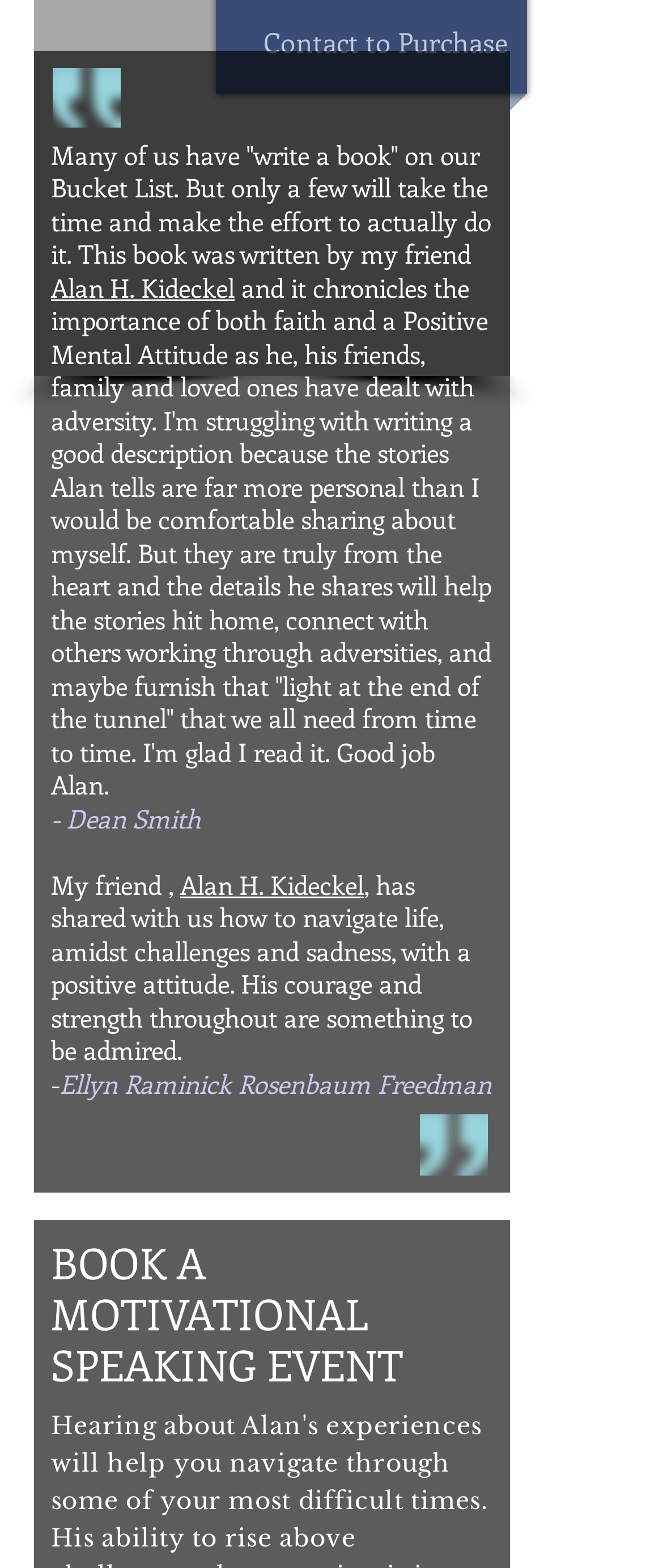Please examine the image and provide a detailed answer to the question: What service is being offered?

The answer can be found in the heading 'BOOK A MOTIVATIONAL SPEAKING EVENT' which is a heading element with ID 181.